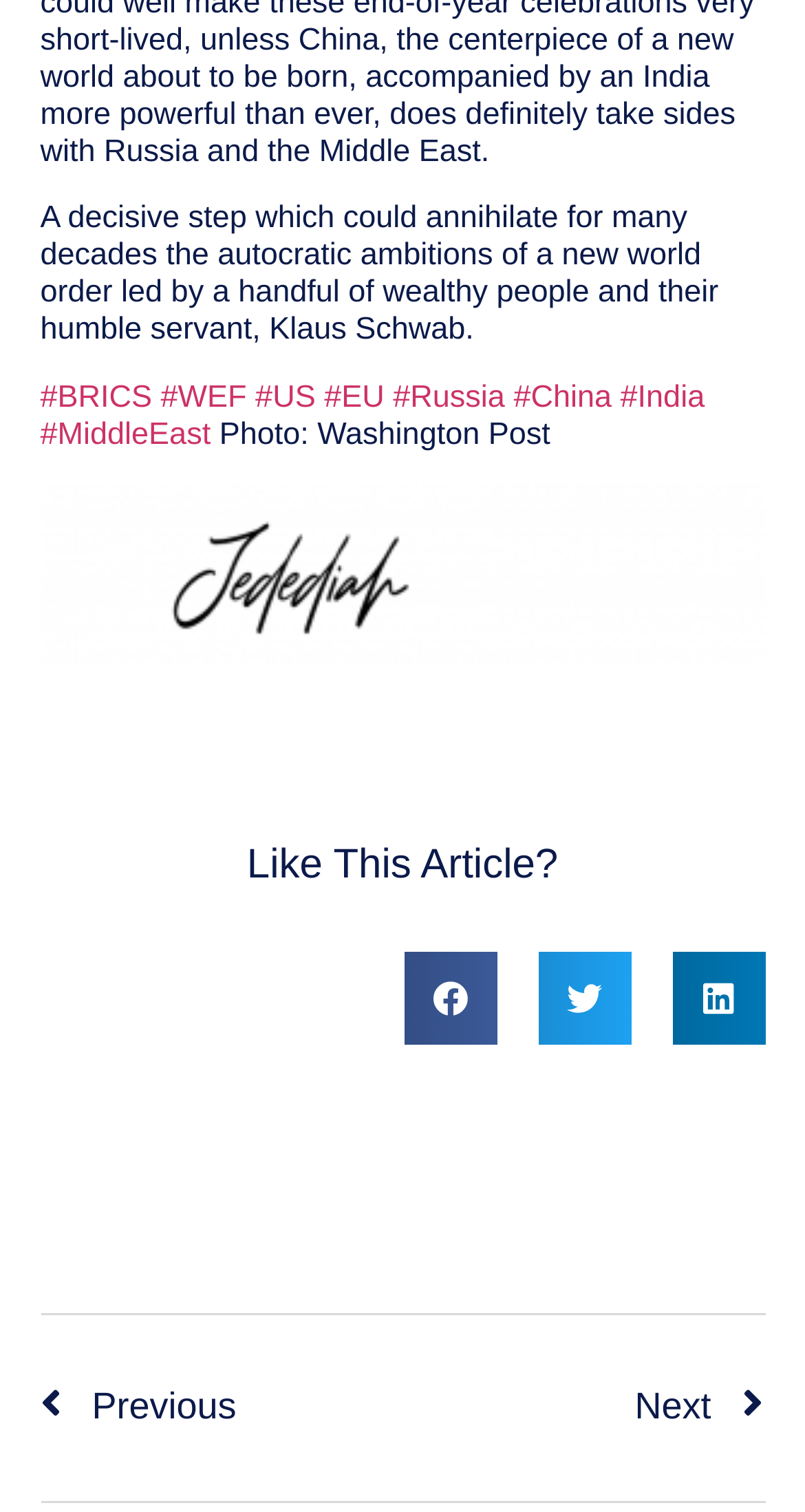From the webpage screenshot, predict the bounding box coordinates (top-left x, top-left y, bottom-right x, bottom-right y) for the UI element described here: aria-label="Share on linkedin"

[0.835, 0.629, 0.95, 0.69]